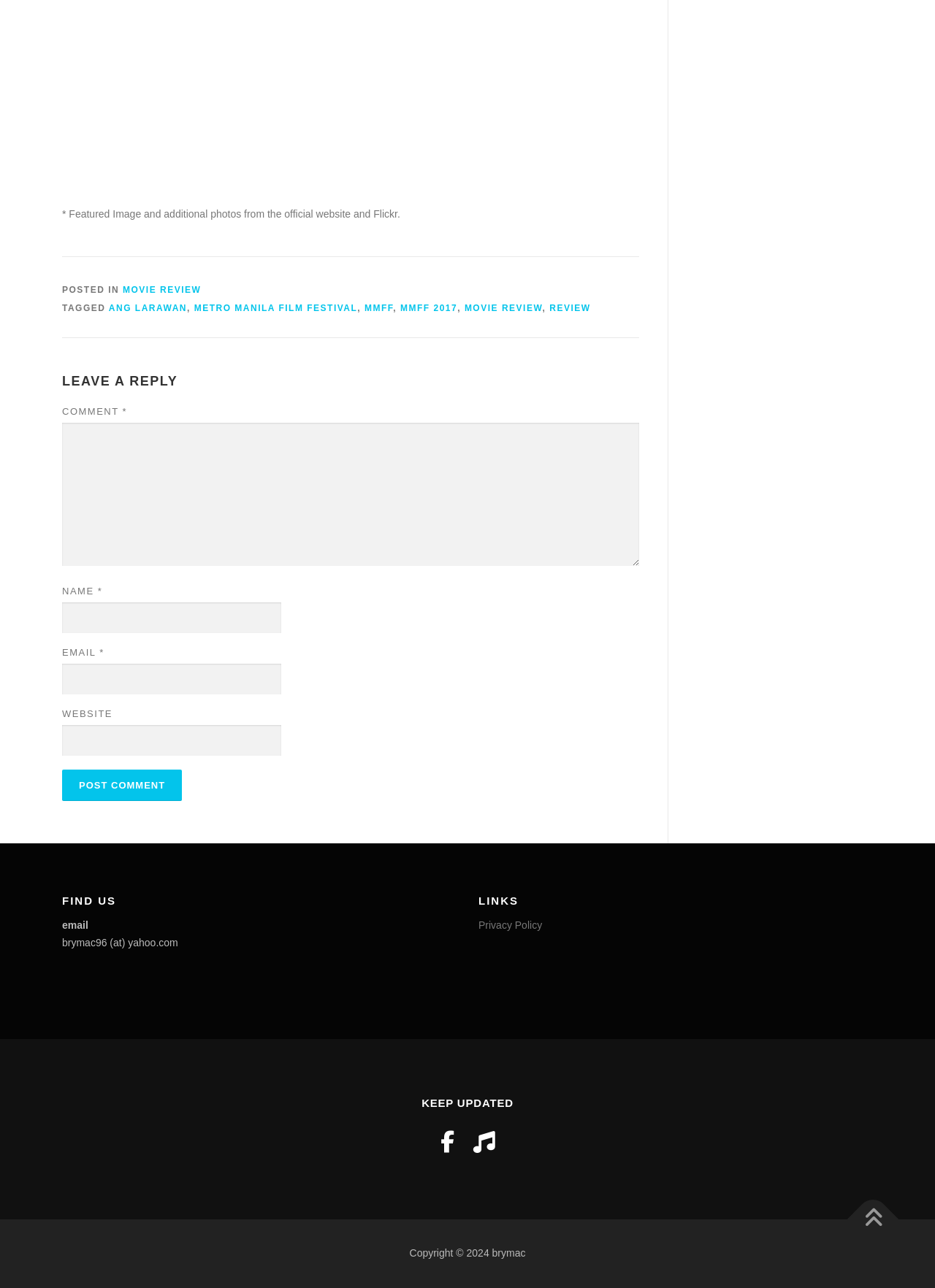Given the element description "title="Back To Top"", identify the bounding box of the corresponding UI element.

[0.906, 0.927, 0.961, 0.967]